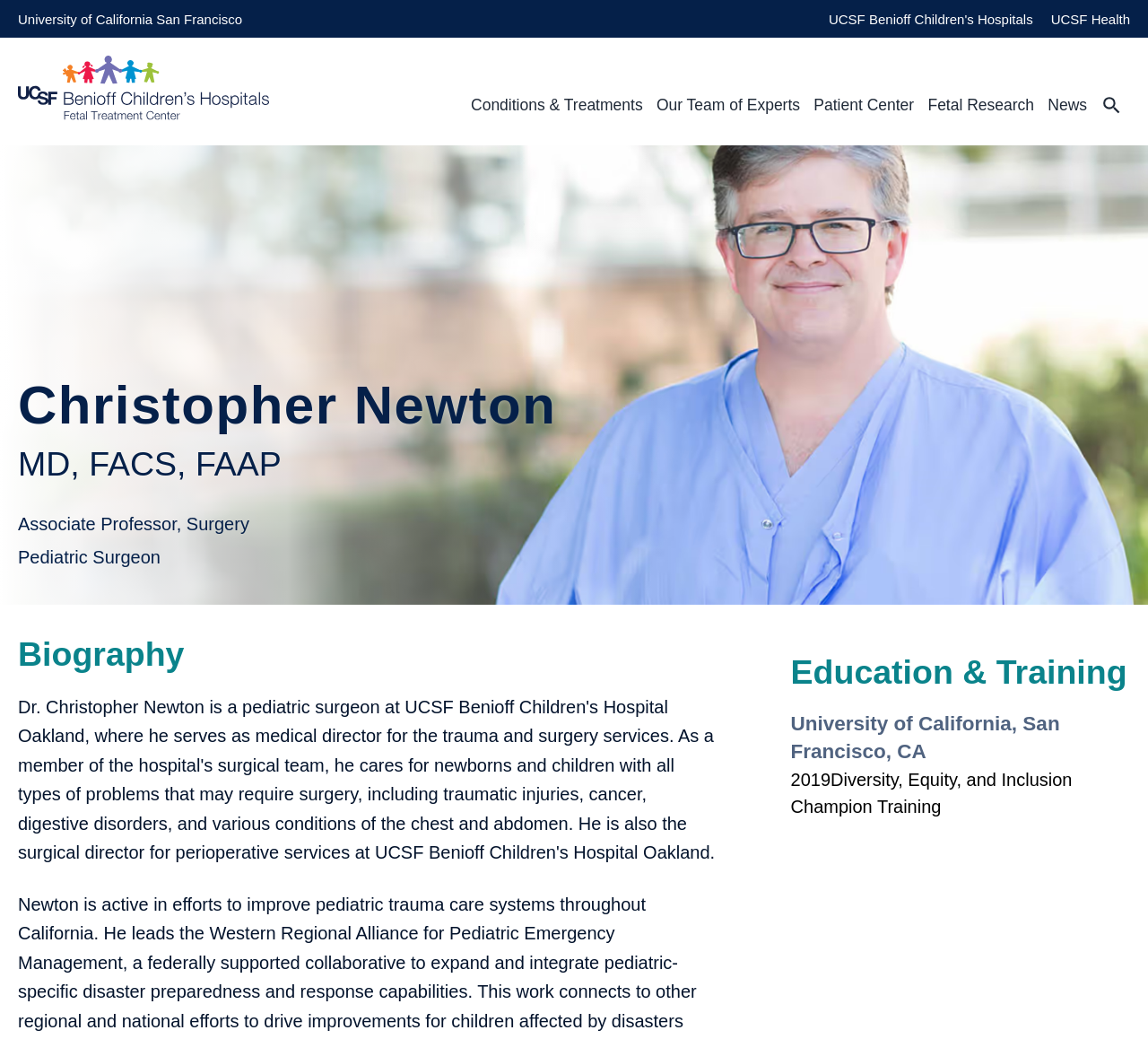Locate the bounding box coordinates of the area you need to click to fulfill this instruction: 'Call 1-800-RX-FETUS'. The coordinates must be in the form of four float numbers ranging from 0 to 1: [left, top, right, bottom].

[0.046, 0.946, 0.154, 0.969]